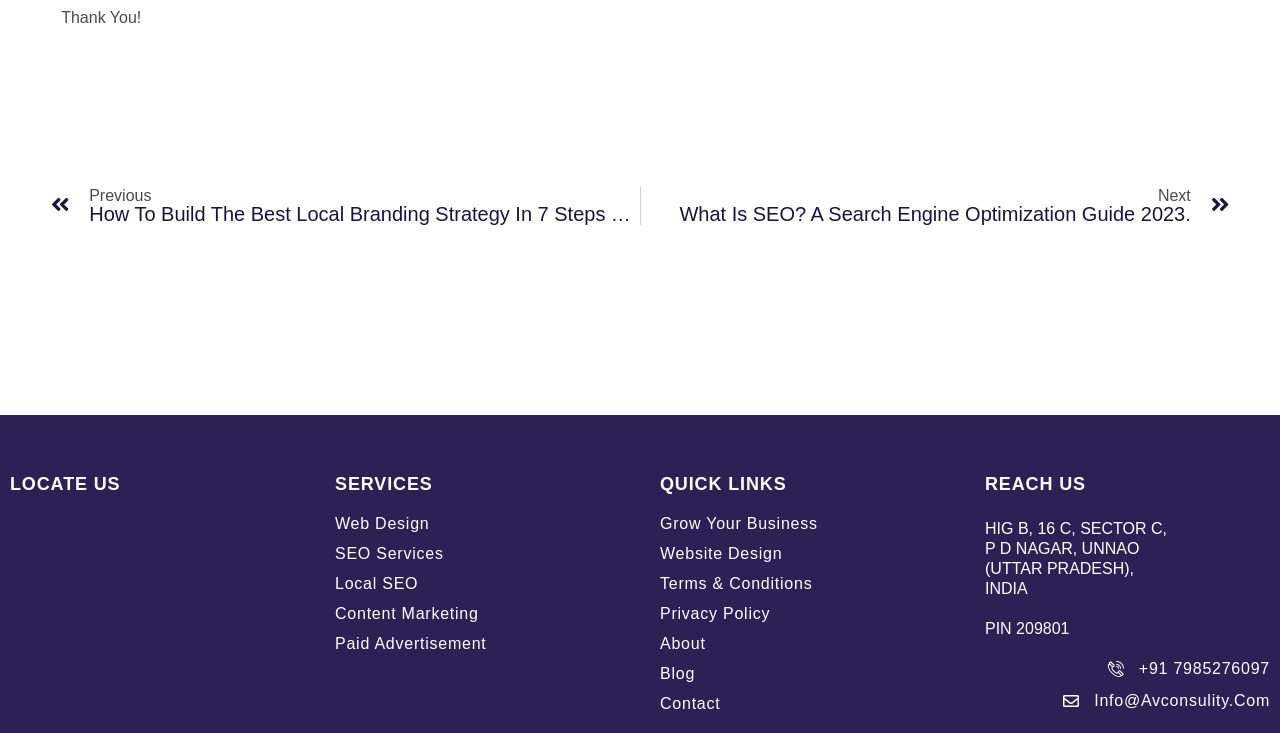Pinpoint the bounding box coordinates of the clickable area needed to execute the instruction: "Navigate to 'Web Design' service page". The coordinates should be specified as four float numbers between 0 and 1, i.e., [left, top, right, bottom].

[0.262, 0.701, 0.484, 0.728]